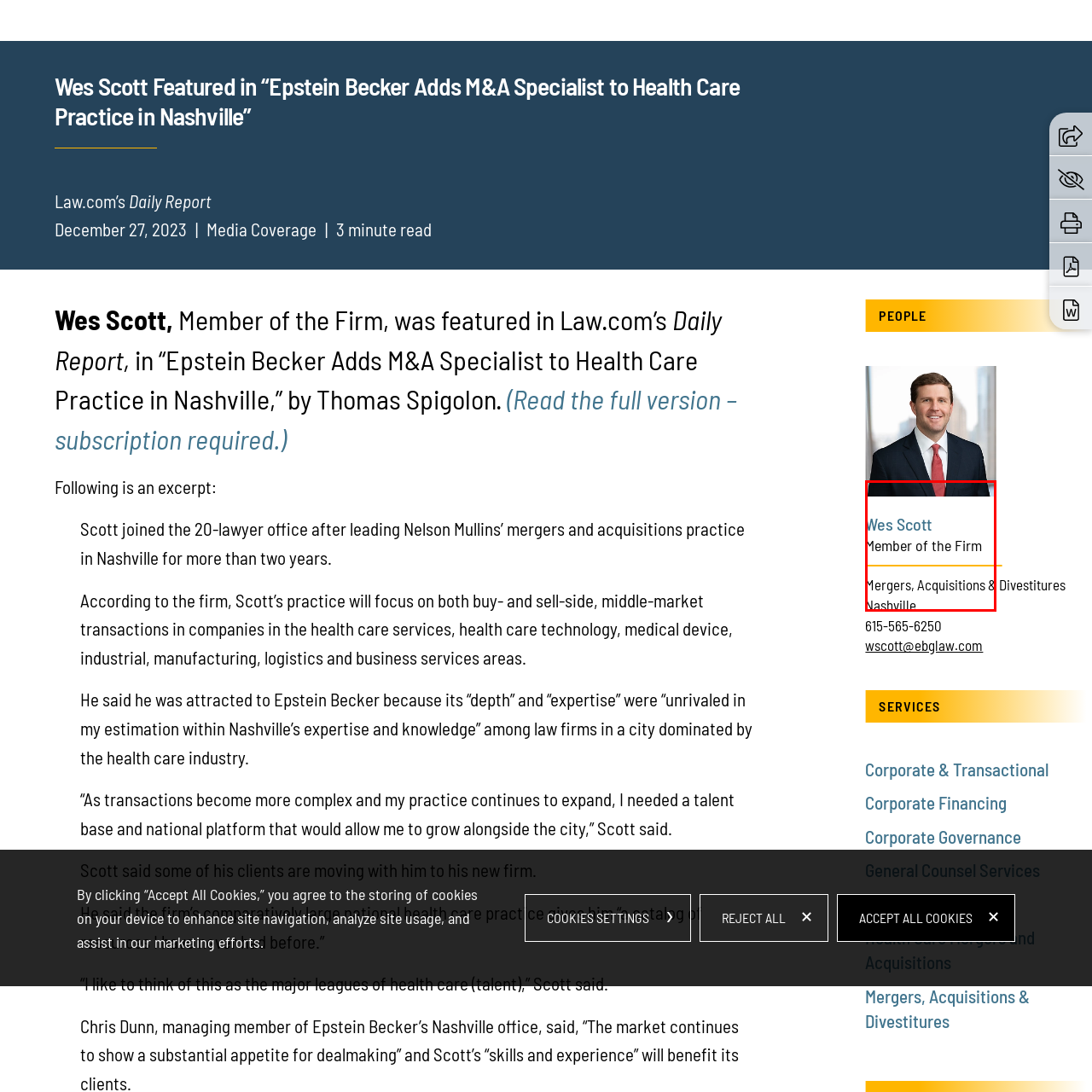What is Wes Scott's position in the firm?
Inspect the image inside the red bounding box and provide a detailed answer drawing from the visual content.

The caption explicitly states that below Wes Scott's name, the designation 'Member of the Firm' emphasizes his integral position in the firm's Nashville office.